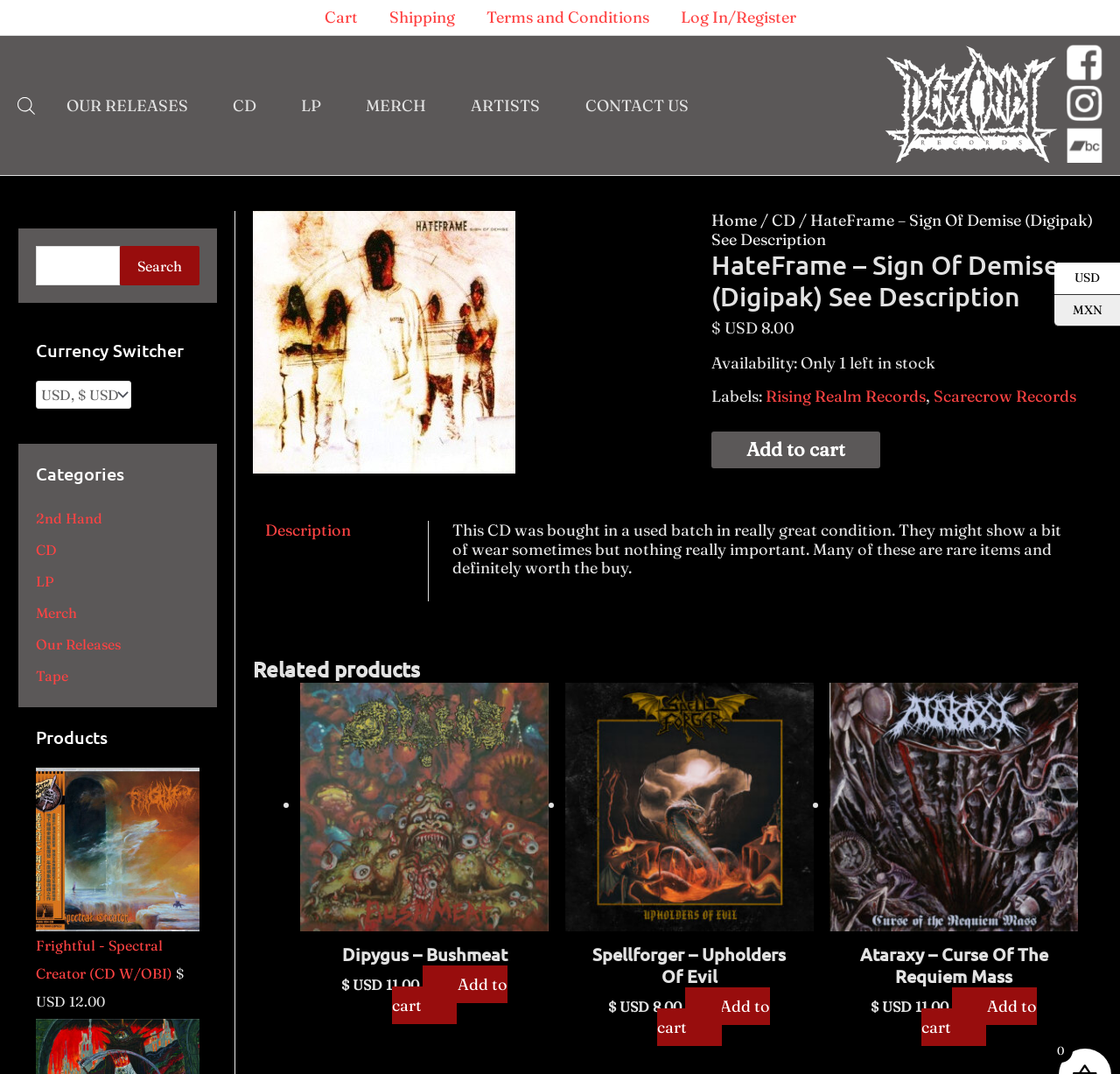What is the availability of the CD?
Use the screenshot to answer the question with a single word or phrase.

Only 1 left in stock